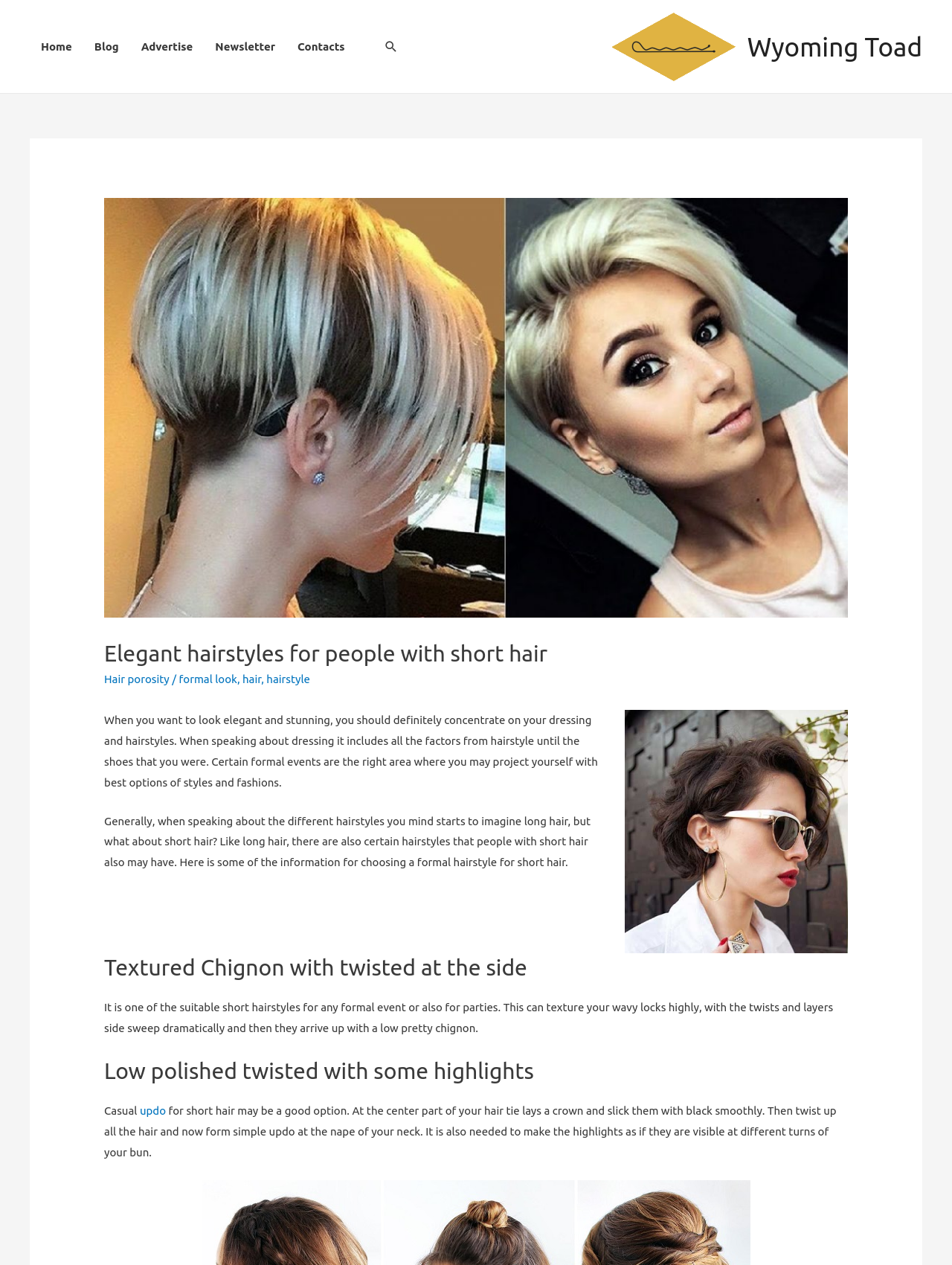Please specify the bounding box coordinates in the format (top-left x, top-left y, bottom-right x, bottom-right y), with all values as floating point numbers between 0 and 1. Identify the bounding box of the UI element described by: September 26, 2018

None